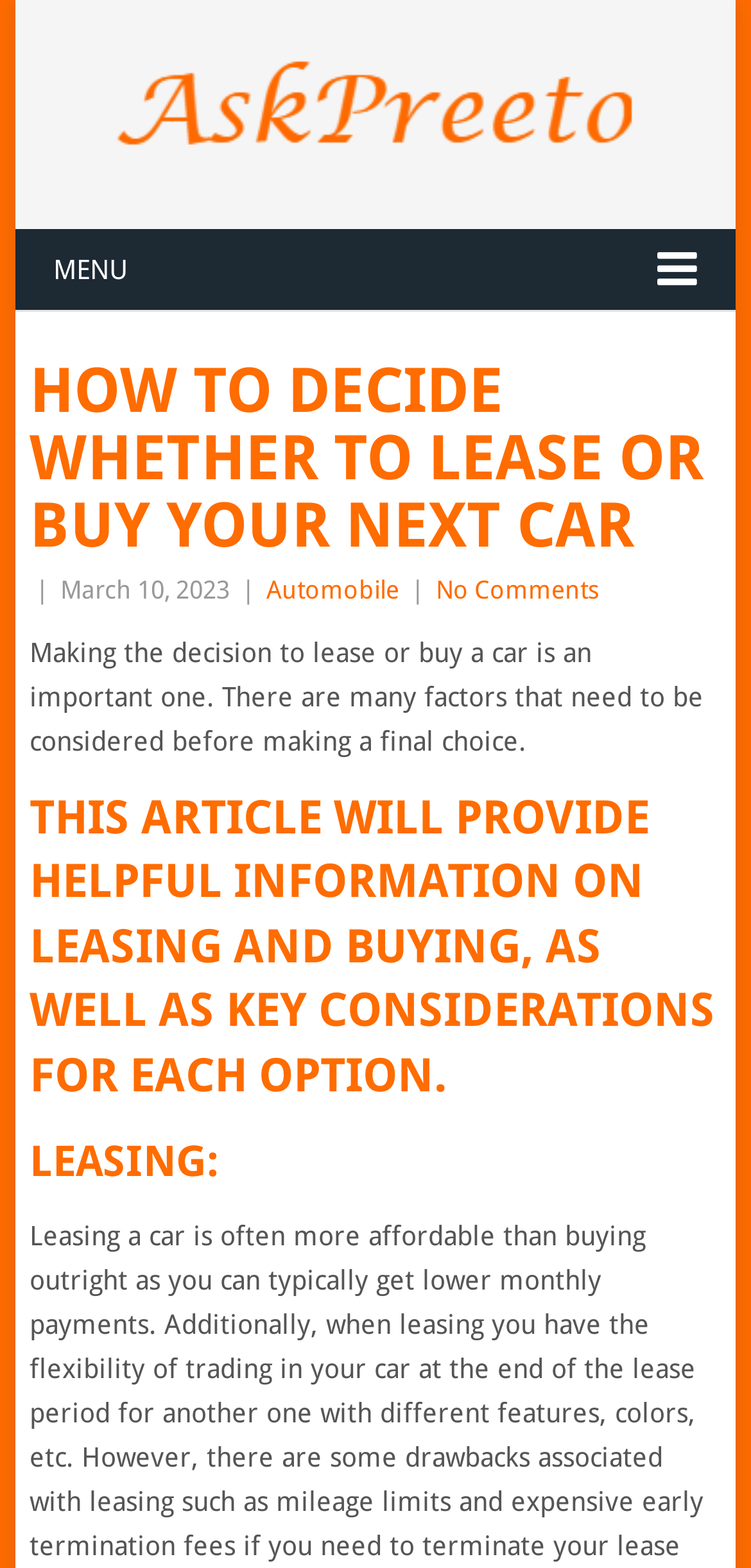Is there any comment on the article? Observe the screenshot and provide a one-word or short phrase answer.

No